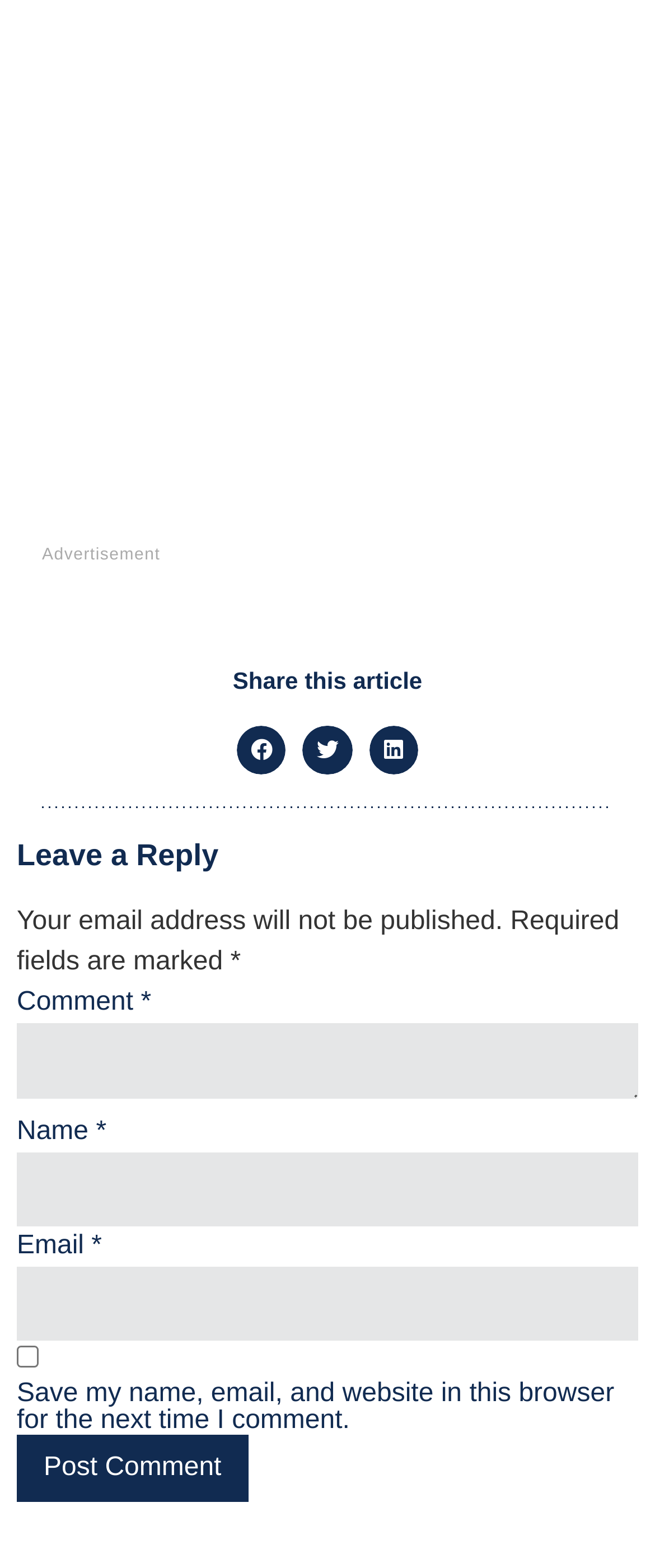Please specify the bounding box coordinates for the clickable region that will help you carry out the instruction: "Click on the Post Comment button".

[0.026, 0.915, 0.379, 0.958]